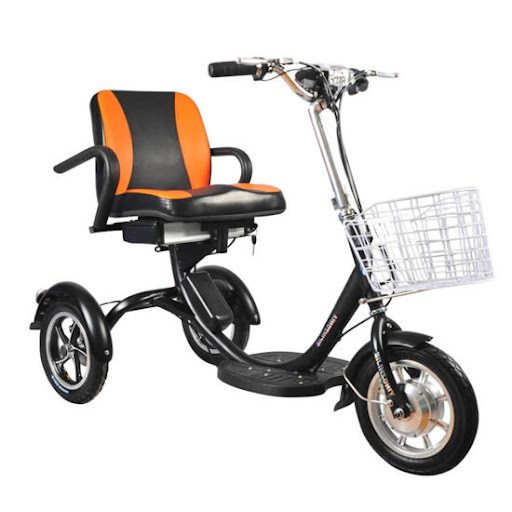Explain in detail what you see in the image.

The image features an electric tricycle designed for adults with disabilities, showcasing a practical and comfortable design. The tricycle is primarily black with a striking orange and black seat that emphasizes safety and accessibility. It has three wheels for stability, a sleek frame, and adjustable handlebars, making it easy to maneuver. The front of the tricycle includes a wire basket, ideal for carrying personal items or groceries, enhancing its functionality. This vehicle serves as an excellent transportation solution, providing independence and mobility for those who require assistance.